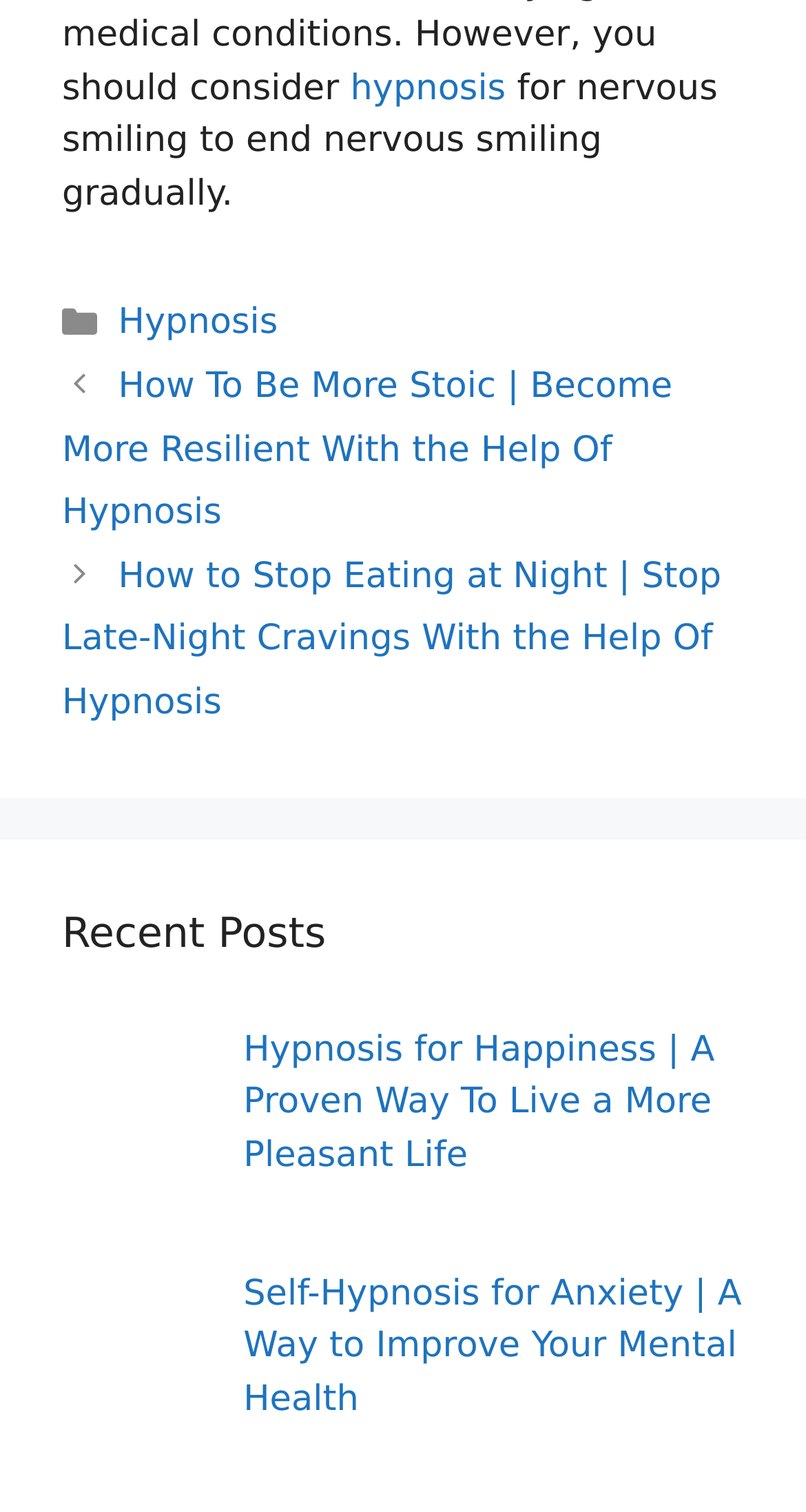Identify the bounding box for the given UI element using the description provided. Coordinates should be in the format (top-left x, top-left y, bottom-right x, bottom-right y) and must be between 0 and 1. Here is the description: hypnosis

[0.435, 0.045, 0.628, 0.072]